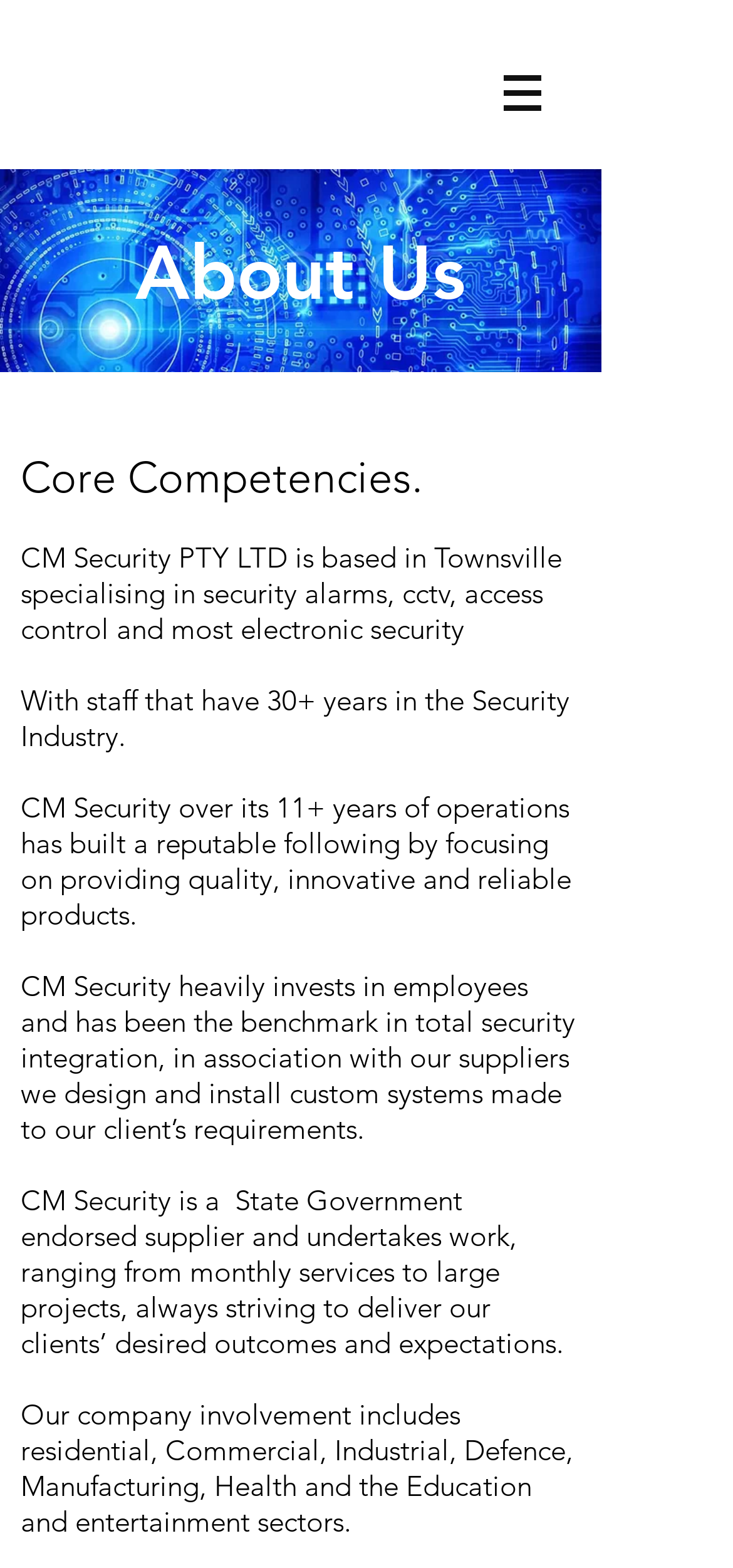How many years of experience do CM Security staff have?
Based on the image, answer the question with as much detail as possible.

According to the webpage content, specifically the third StaticText element, it is stated that 'With staff that have 30+ years in the Security Industry'.